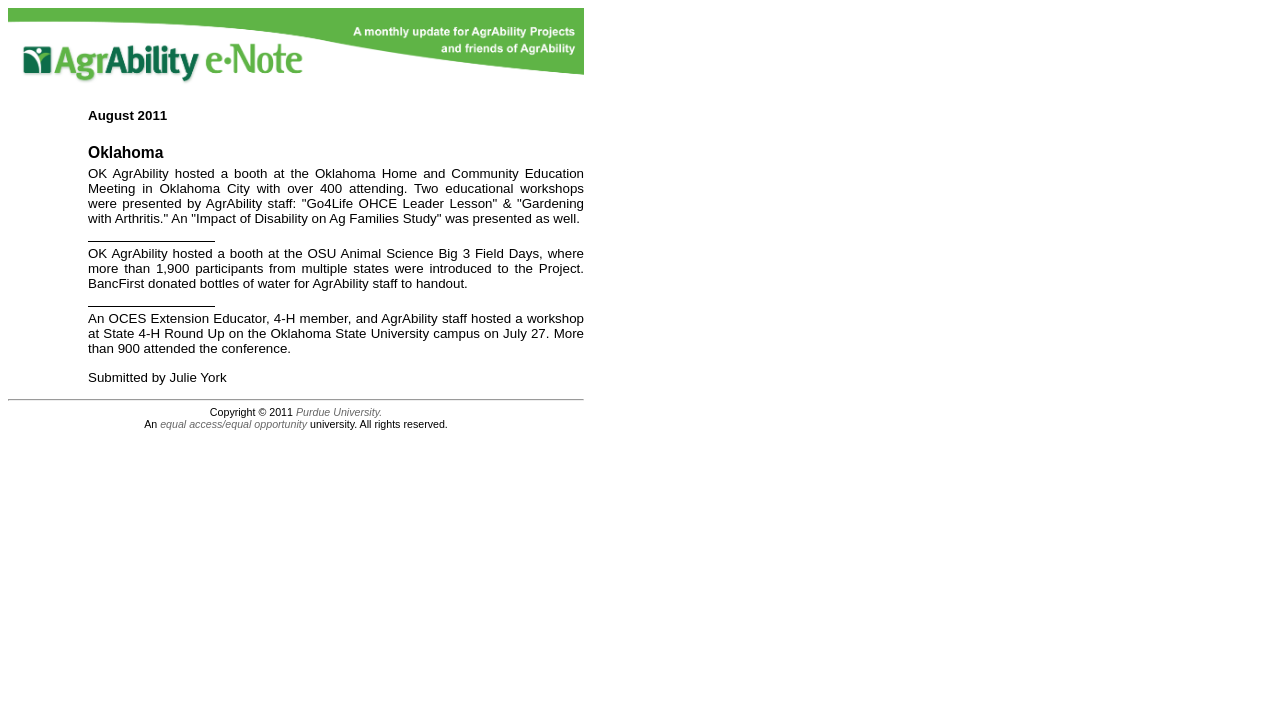Given the element description, predict the bounding box coordinates in the format (top-left x, top-left y, bottom-right x, bottom-right y). Make sure all values are between 0 and 1. Here is the element description: equal access/equal opportunity

[0.125, 0.59, 0.24, 0.606]